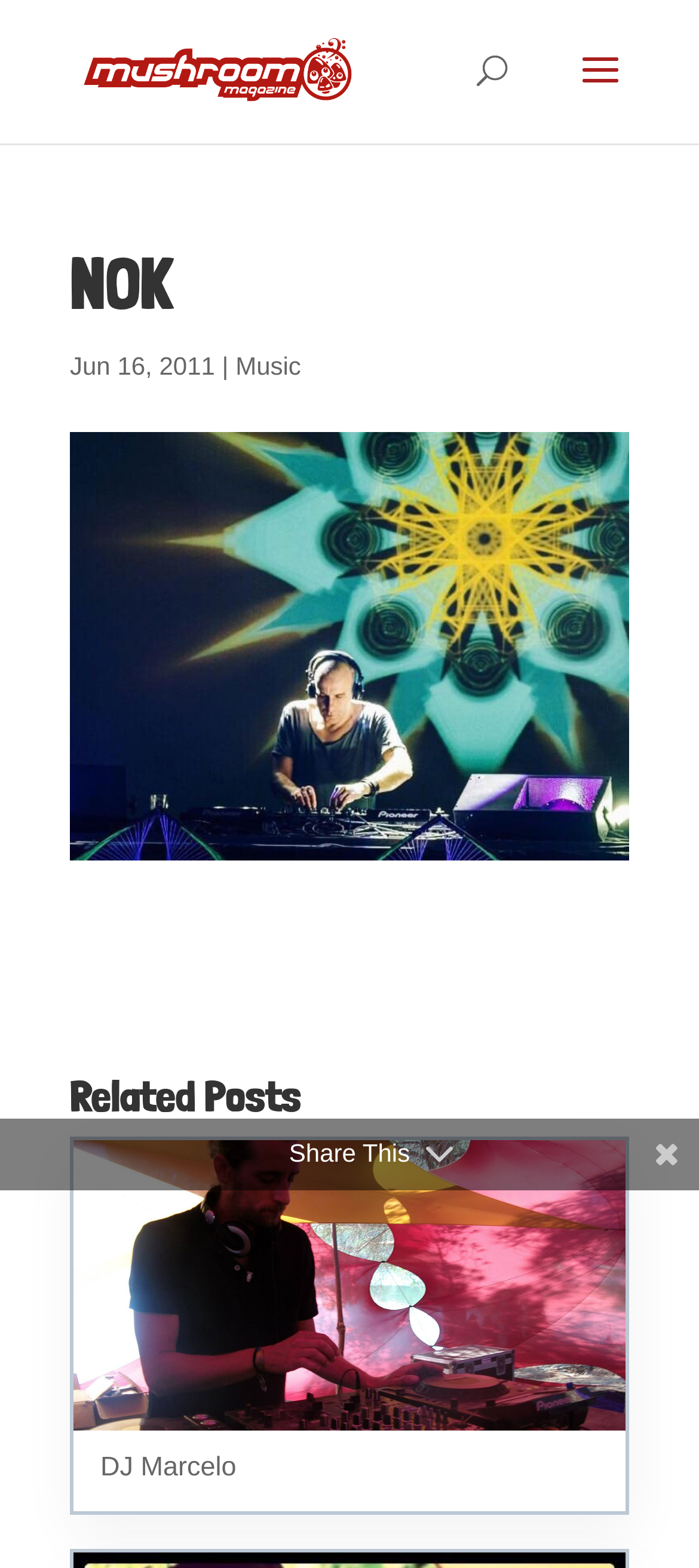Locate the bounding box coordinates of the element that should be clicked to fulfill the instruction: "read related posts".

[0.1, 0.686, 0.9, 0.725]